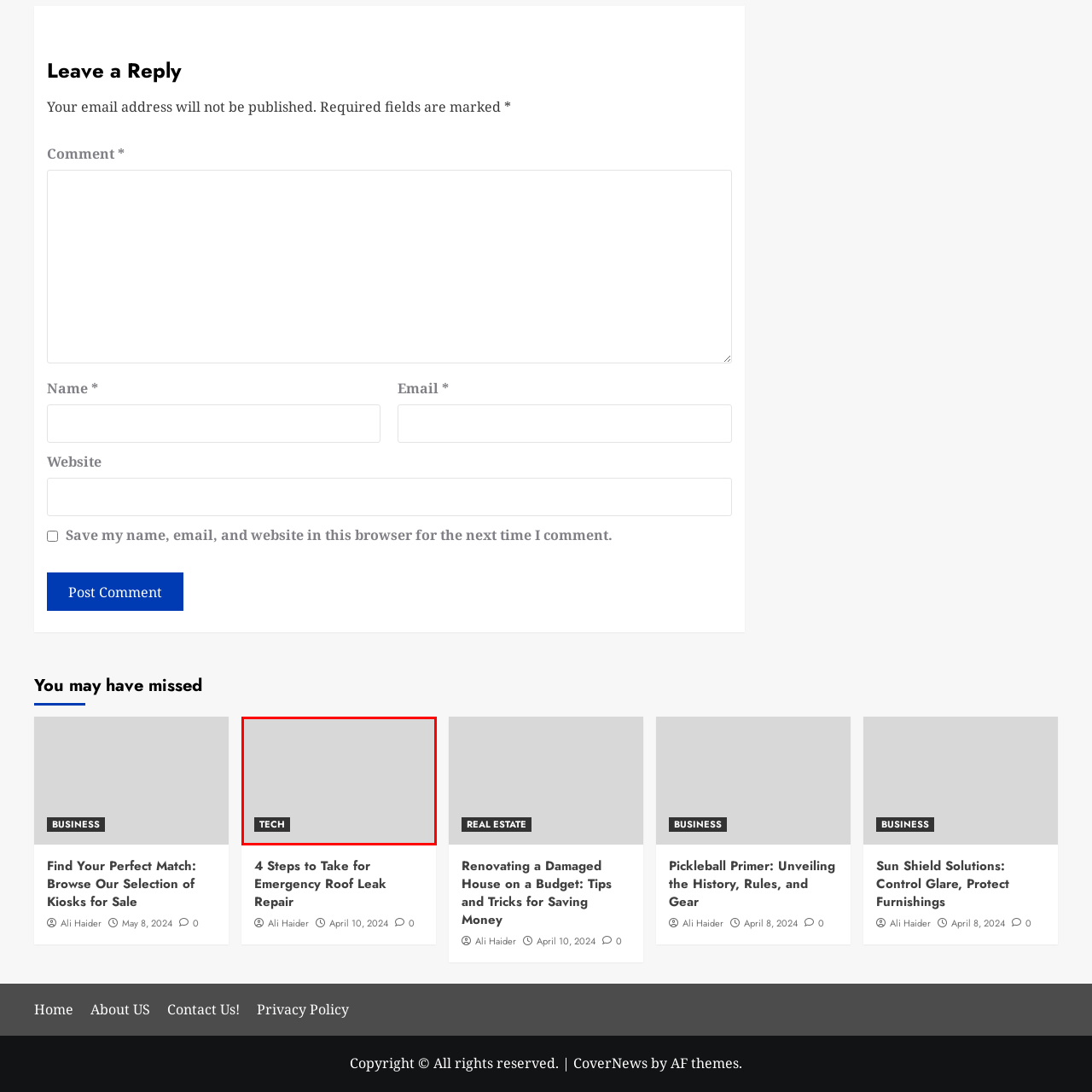Create a detailed narrative describing the image bounded by the red box.

The image features a sleek and modern design element labeled "TECH" prominently displayed on a minimalist gray background. This design likely serves as a thematic label or section title, emphasizing technology-related content. It suggests a focus on innovative or technological subjects, possibly within a blog or website that covers various topics in the tech industry. The simplicity of the design allows it to stand out, drawing attention to the theme of the material it accompanies, which may include articles or features related to technological advancements or products.